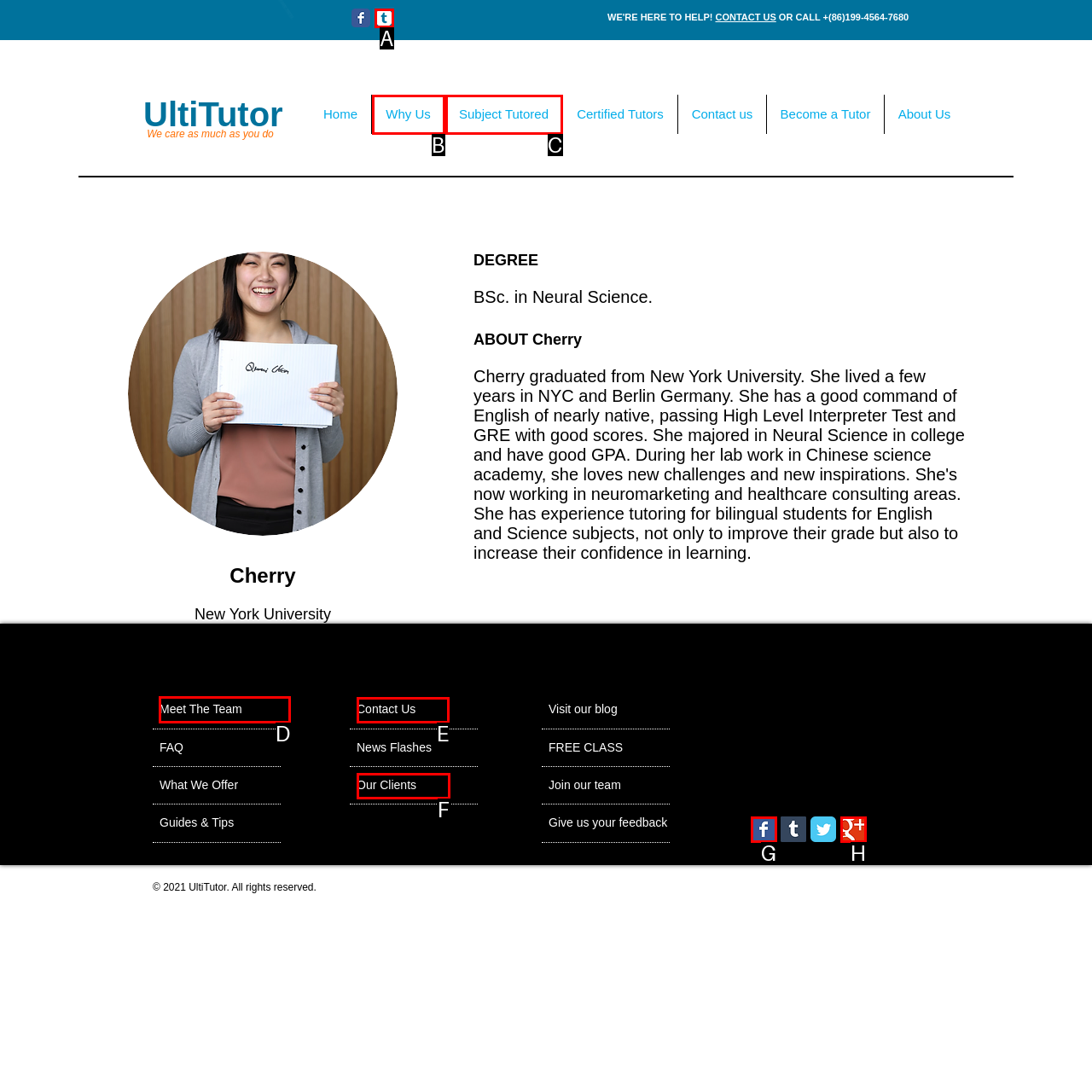Choose the HTML element to click for this instruction: Meet the team Answer with the letter of the correct choice from the given options.

D